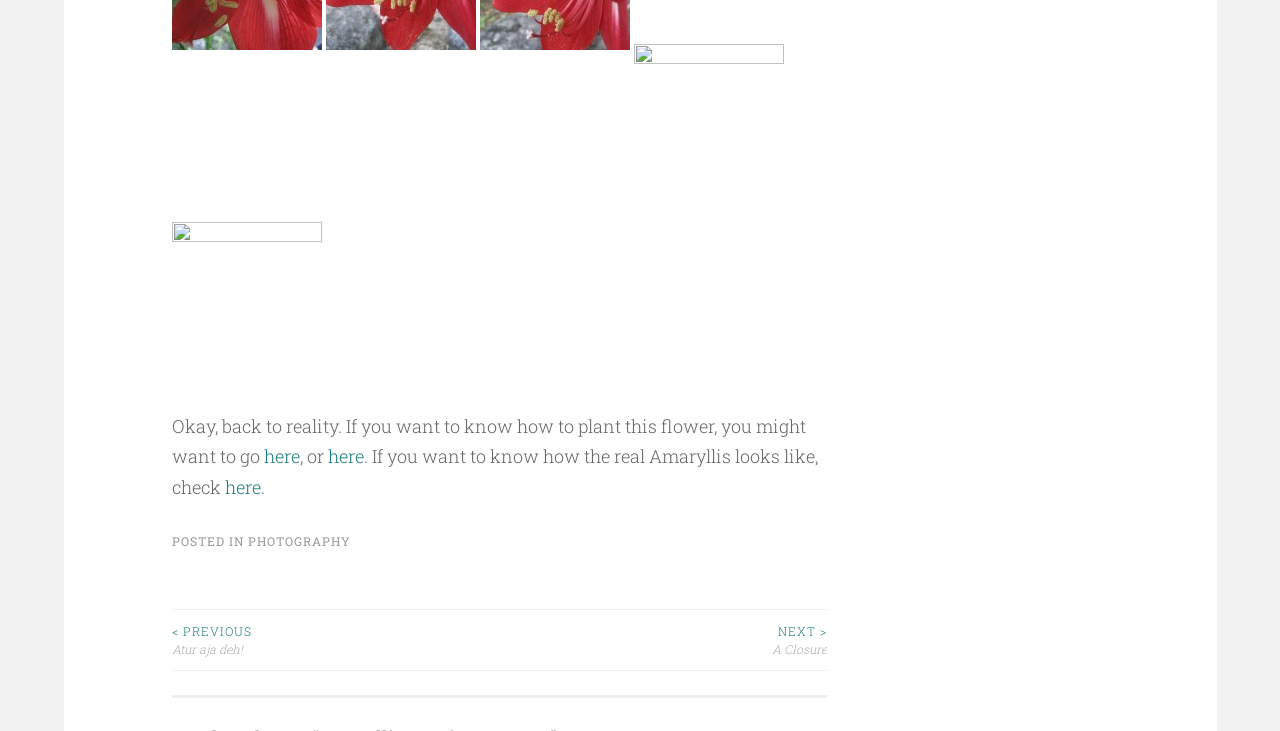What is the text above the footer? Based on the screenshot, please respond with a single word or phrase.

Okay, back to reality...